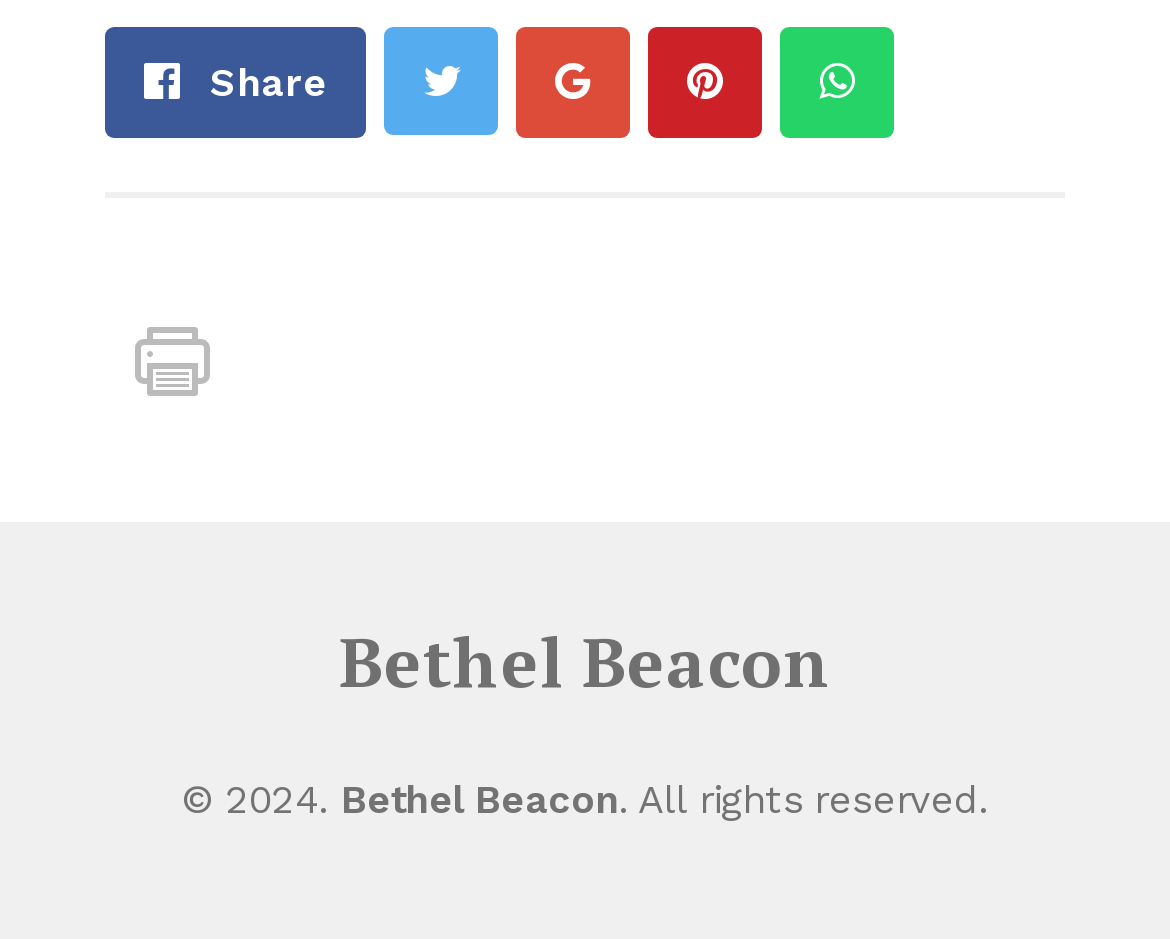Pinpoint the bounding box coordinates of the area that must be clicked to complete this instruction: "Visit Bethel Beacon homepage".

[0.29, 0.655, 0.71, 0.754]